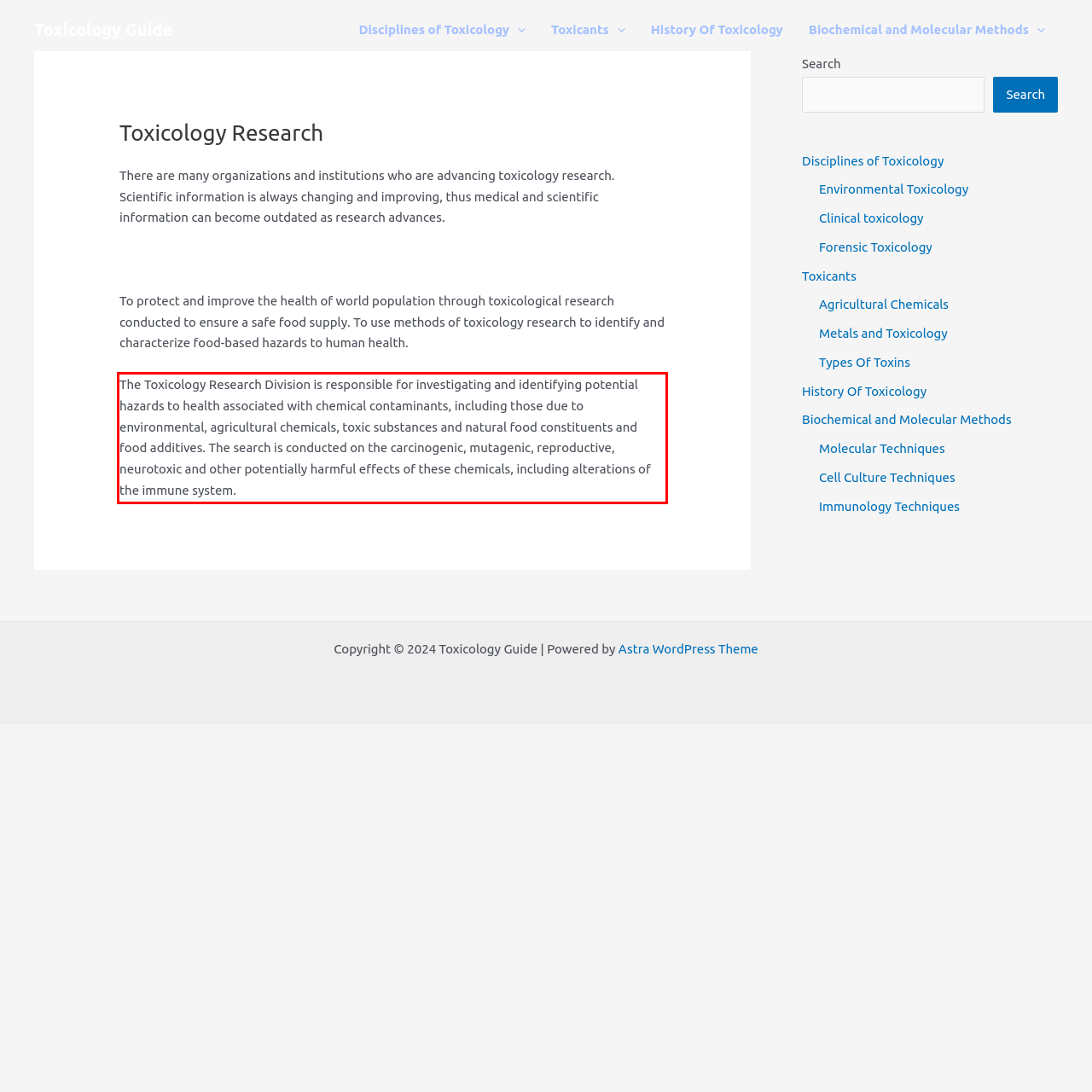You have a screenshot of a webpage where a UI element is enclosed in a red rectangle. Perform OCR to capture the text inside this red rectangle.

The Toxicology Research Division is responsible for investigating and identifying potential hazards to health associated with chemical contaminants, including those due to environmental, agricultural chemicals, toxic substances and natural food constituents and food additives. The search is conducted on the carcinogenic, mutagenic, reproductive, neurotoxic and other potentially harmful effects of these chemicals, including alterations of the immune system.